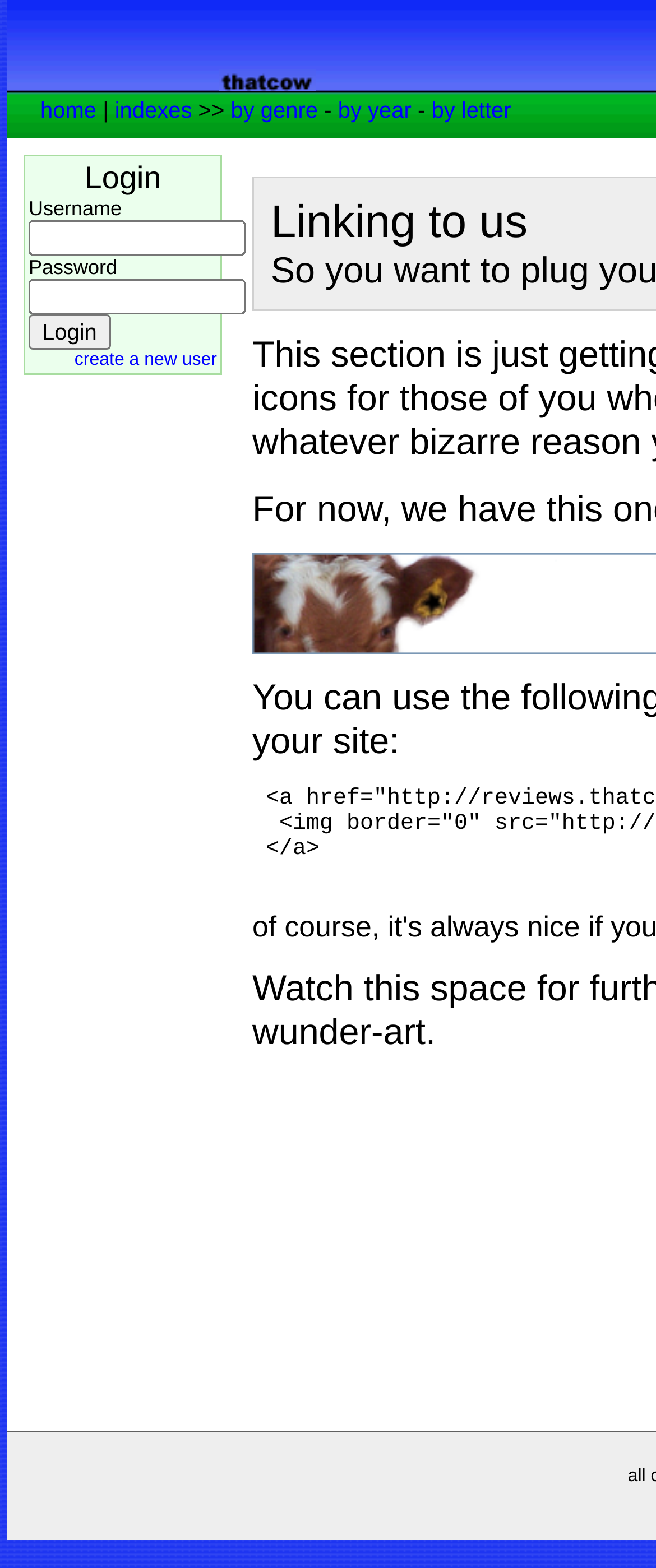Show the bounding box coordinates of the region that should be clicked to follow the instruction: "click by letter."

[0.658, 0.062, 0.779, 0.078]